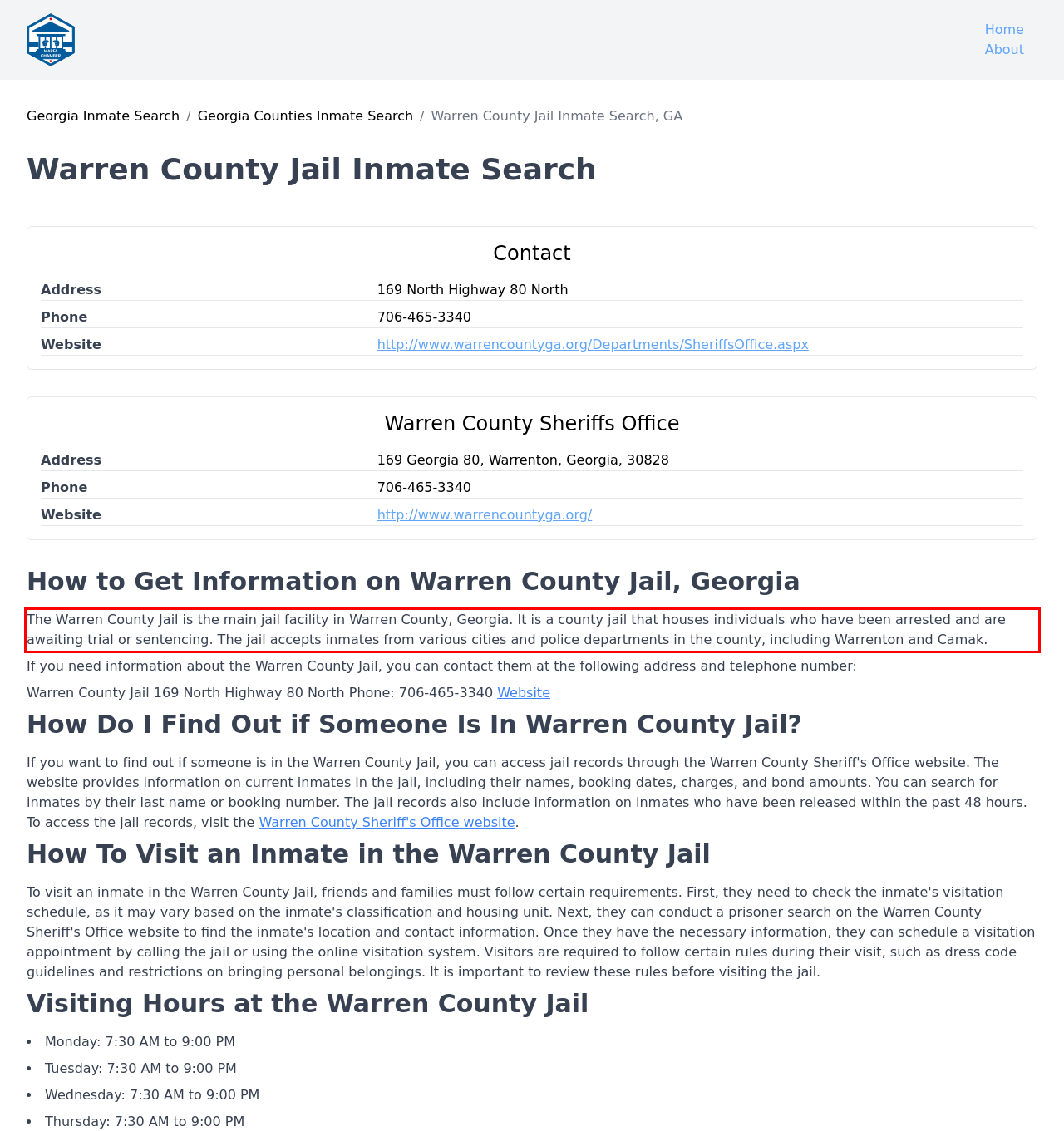Look at the webpage screenshot and recognize the text inside the red bounding box.

The Warren County Jail is the main jail facility in Warren County, Georgia. It is a county jail that houses individuals who have been arrested and are awaiting trial or sentencing. The jail accepts inmates from various cities and police departments in the county, including Warrenton and Camak.